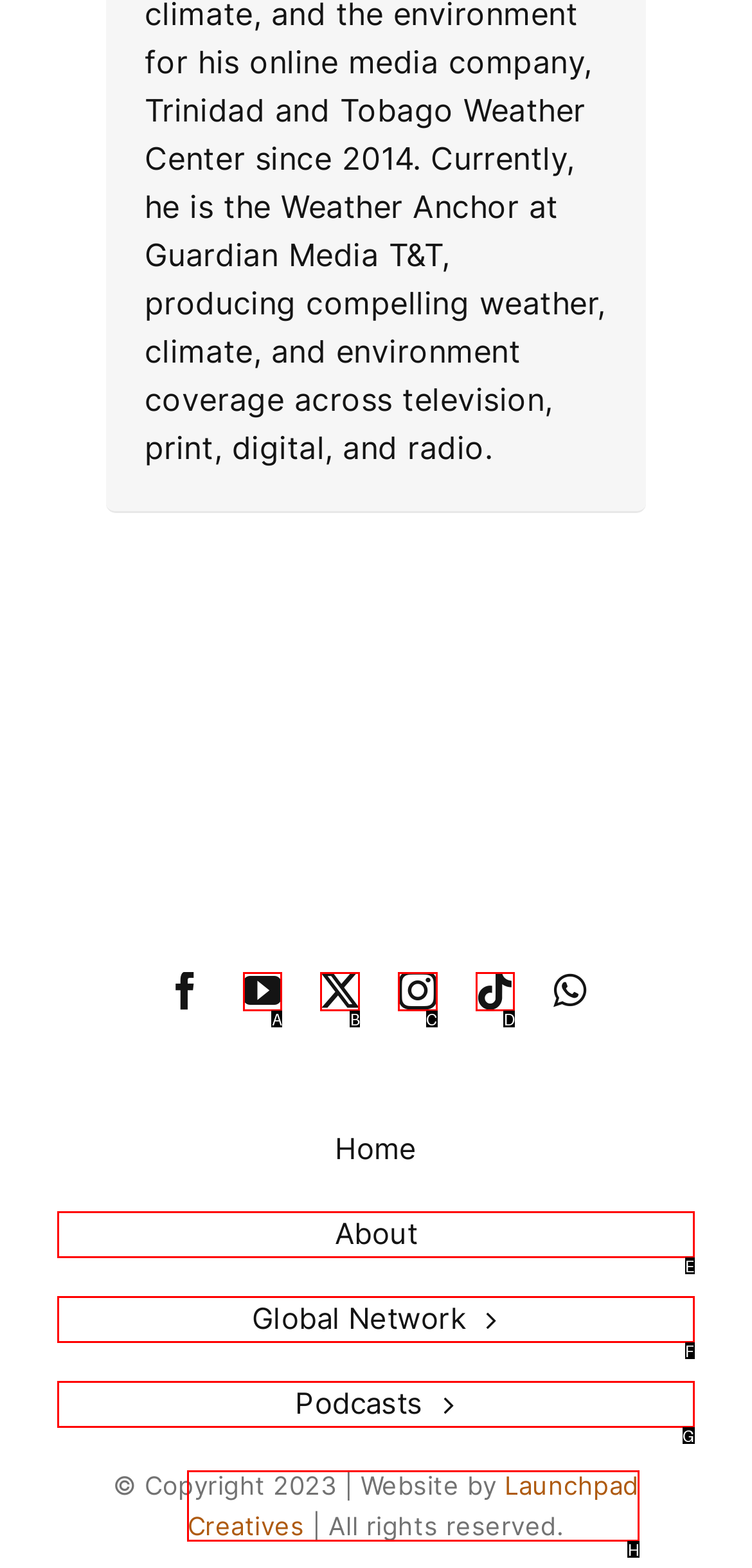Based on the task: go to Launchpad Creatives, which UI element should be clicked? Answer with the letter that corresponds to the correct option from the choices given.

H